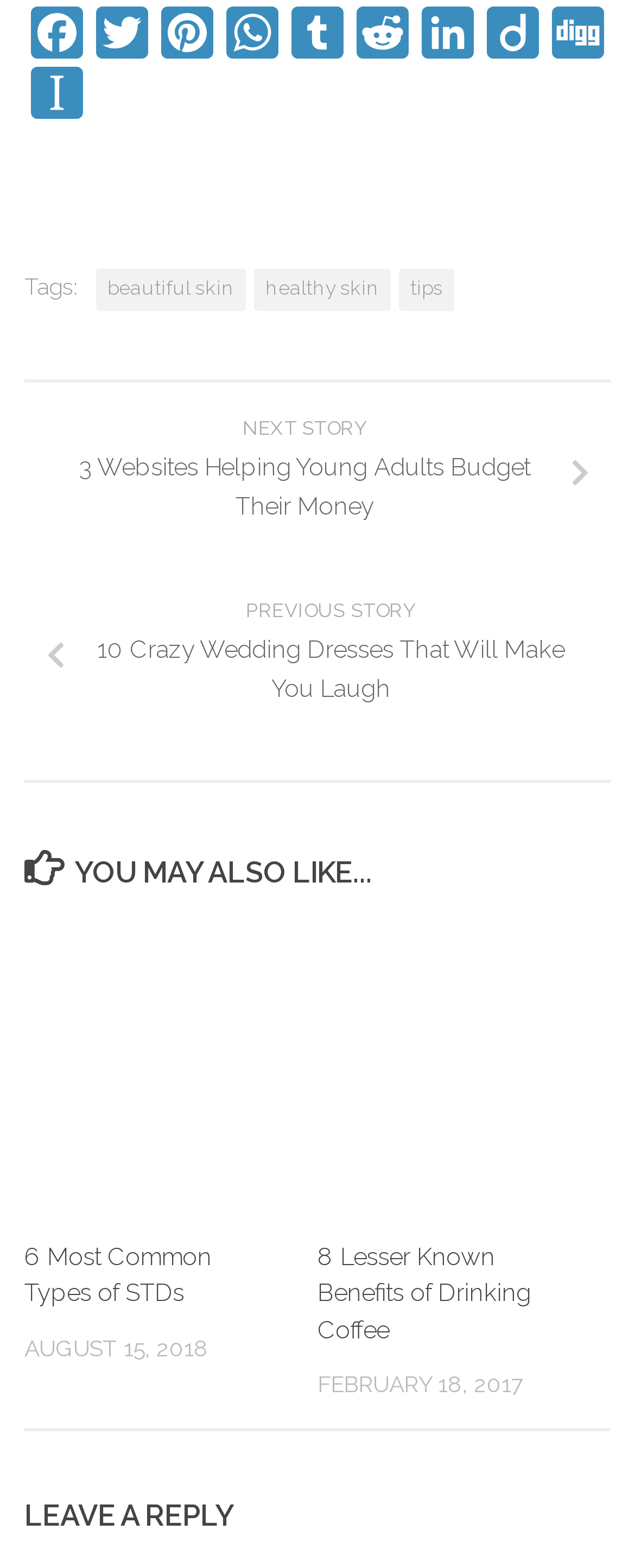Please respond to the question using a single word or phrase:
What is the title of the first article?

6 Most Common Types of STDs